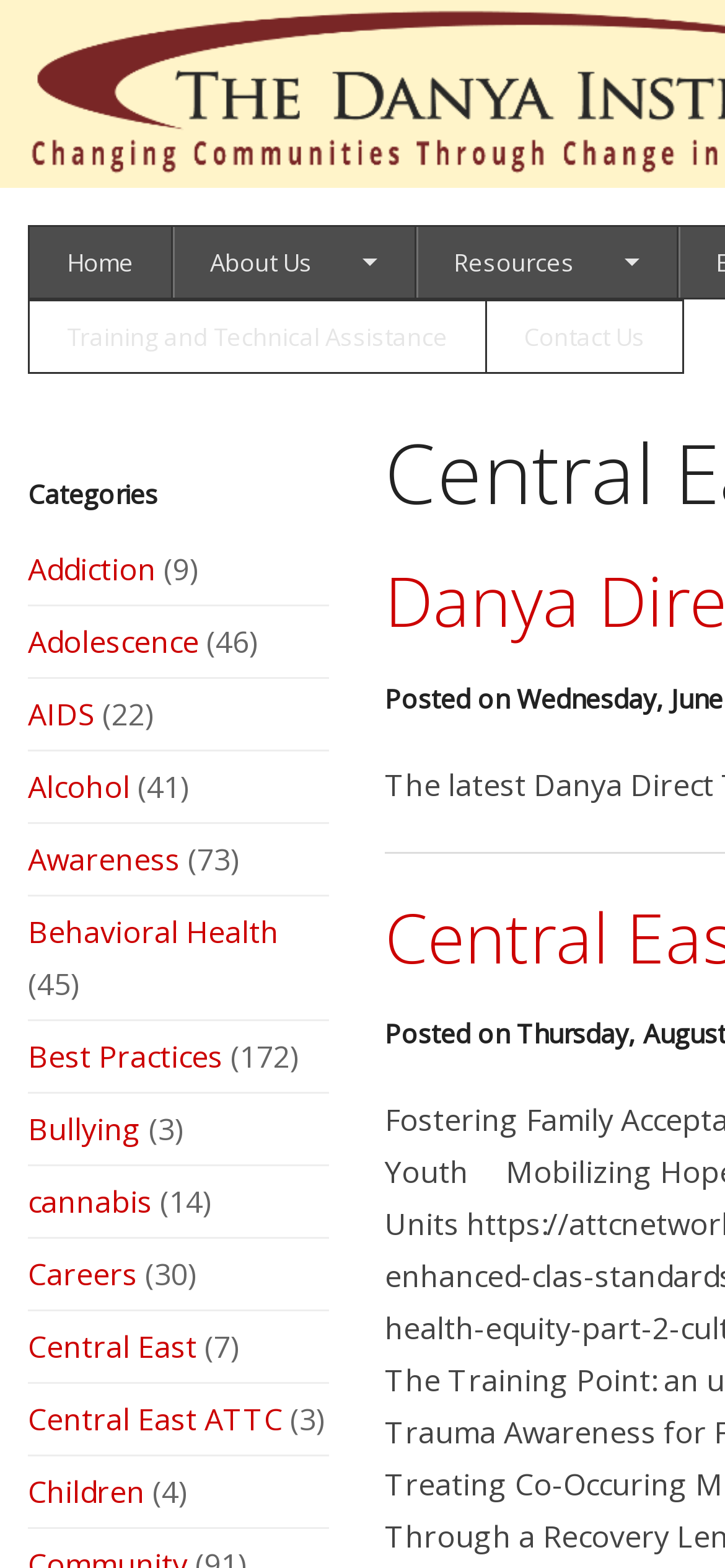Indicate the bounding box coordinates of the element that needs to be clicked to satisfy the following instruction: "go to home page". The coordinates should be four float numbers between 0 and 1, i.e., [left, top, right, bottom].

[0.041, 0.144, 0.236, 0.189]